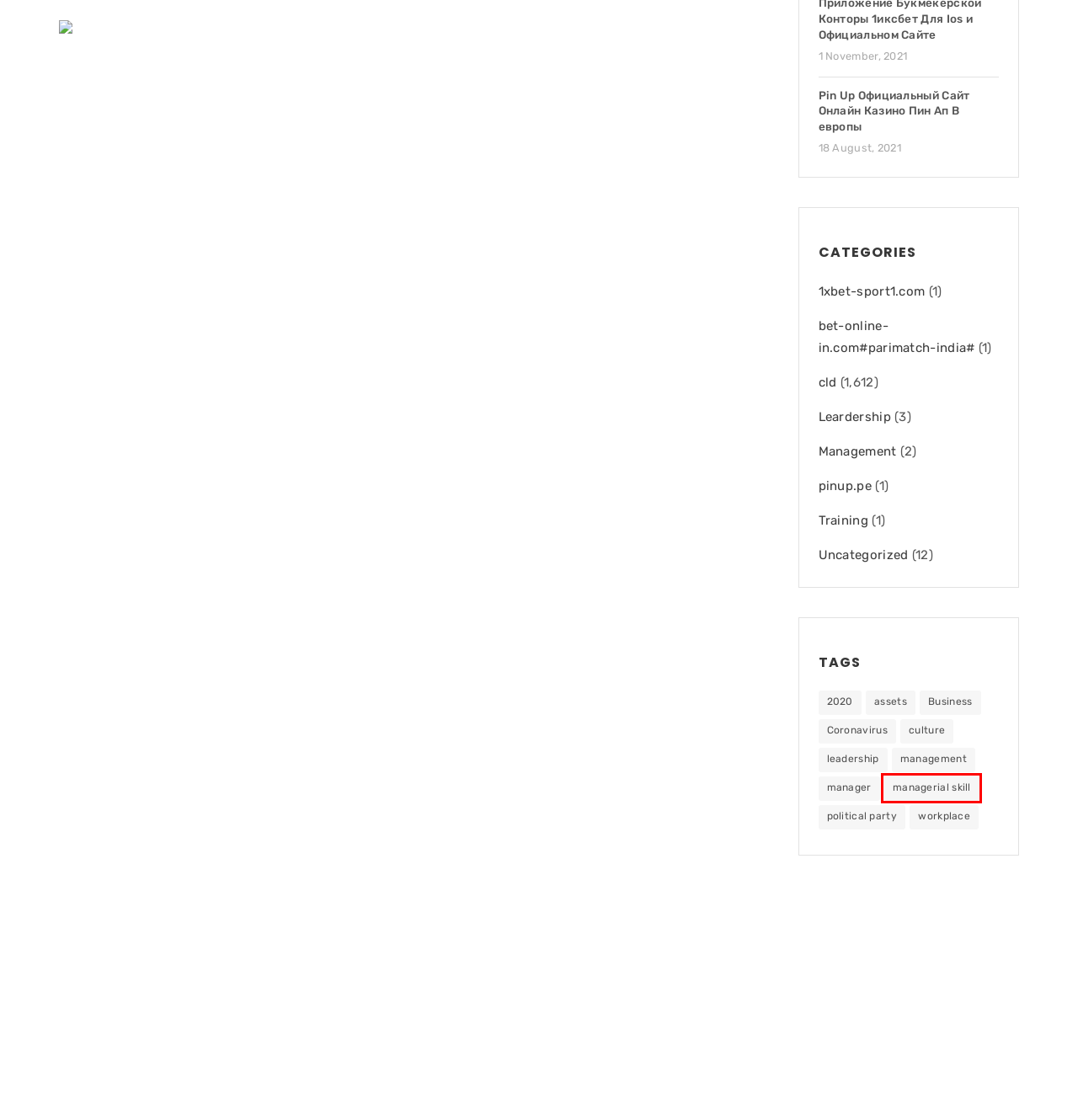Observe the screenshot of a webpage with a red bounding box around an element. Identify the webpage description that best fits the new page after the element inside the bounding box is clicked. The candidates are:
A. managerial skill Archives -
B. culture Archives -
C. workplace Archives -
D. management Archives -
E. manager Archives -
F. political party Archives -
G. 2020 Archives -
H. leadership Archives -

A